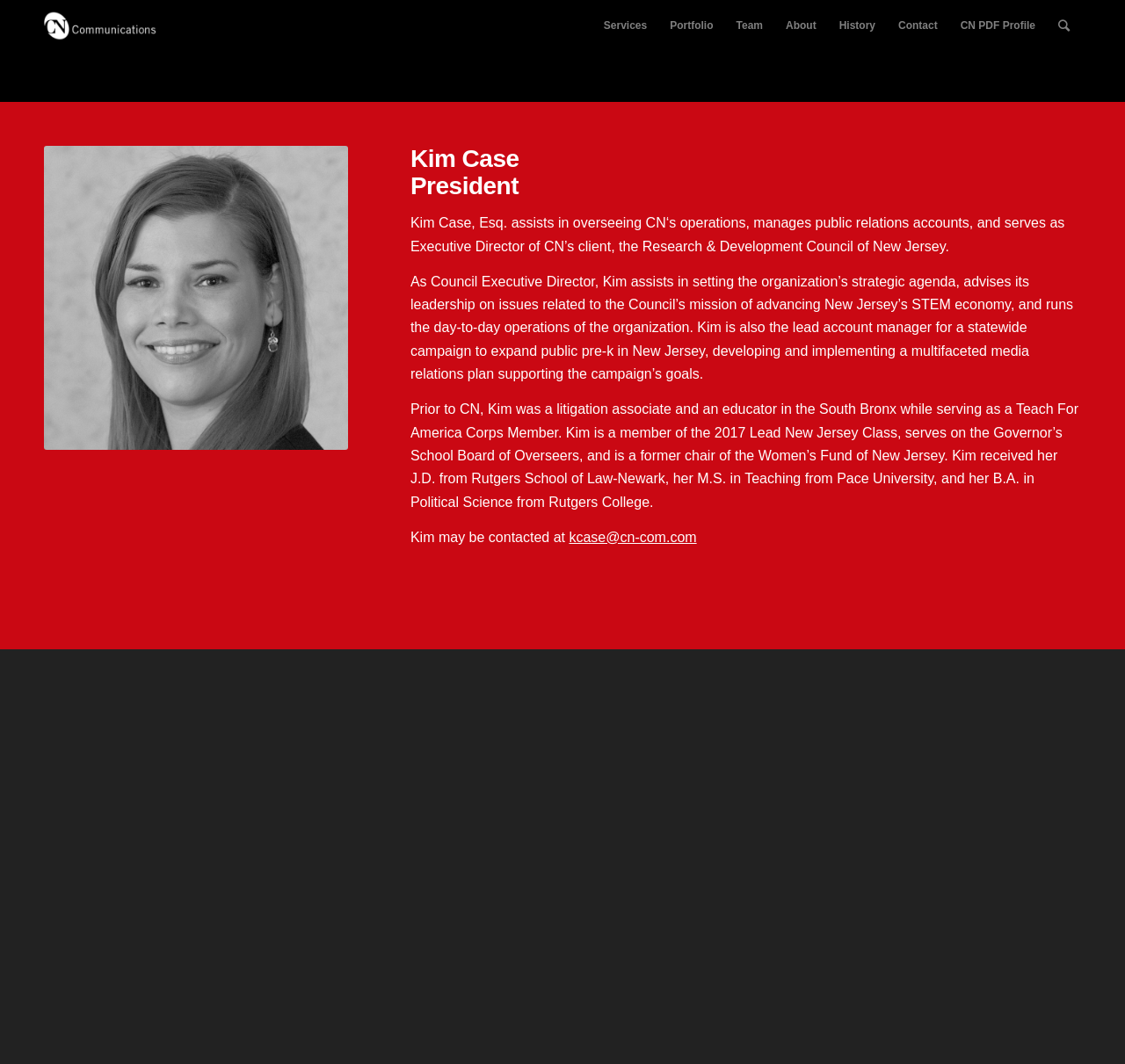Please examine the image and answer the question with a detailed explanation:
What is the name of the company Kim Case works for?

The webpage is about Kim Case, and the company she works for is CN Communications, as indicated by the link 'CN Communications' at the top of the webpage.